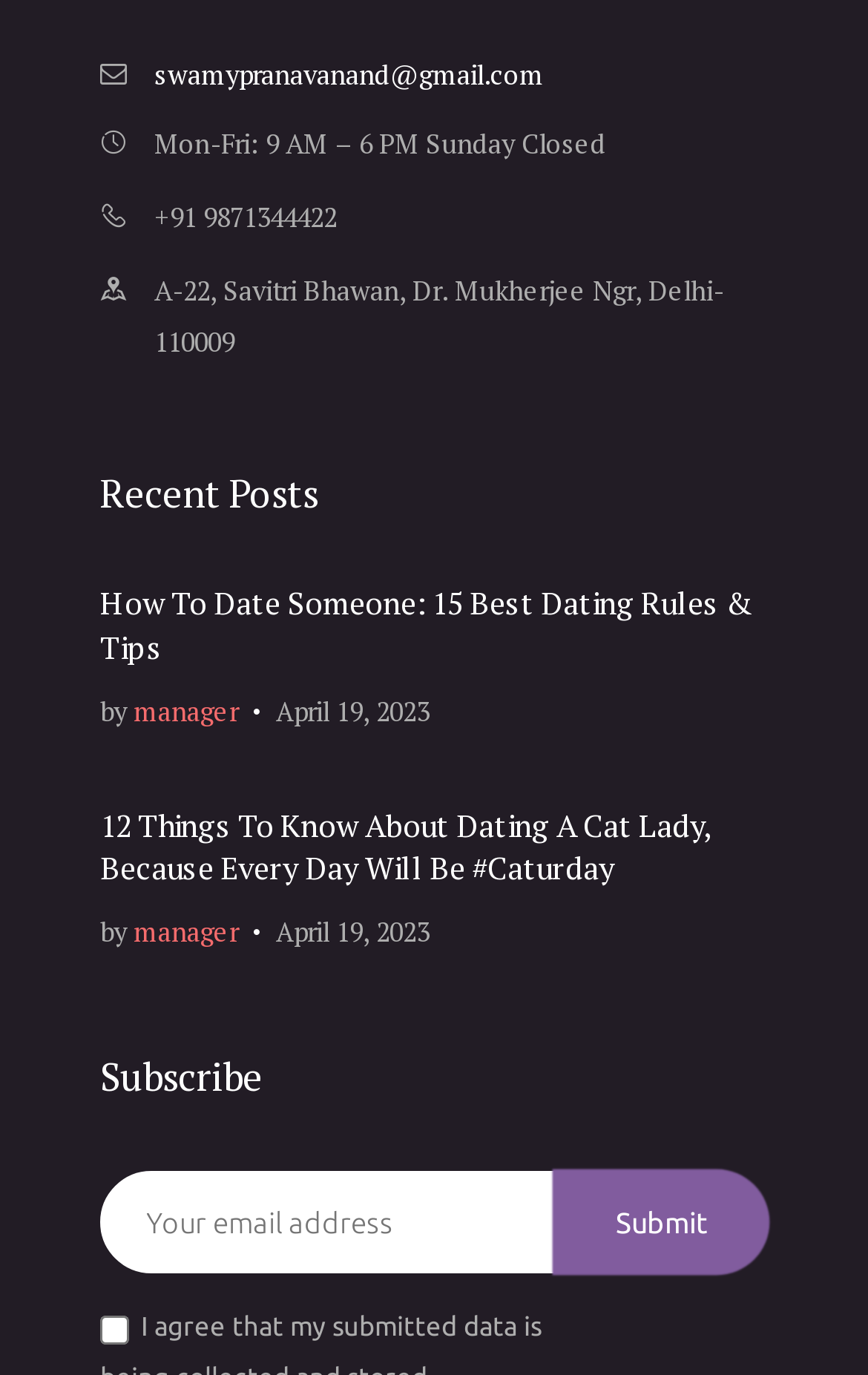Please locate the bounding box coordinates of the element that should be clicked to complete the given instruction: "Enter your email address".

[0.115, 0.851, 0.667, 0.925]